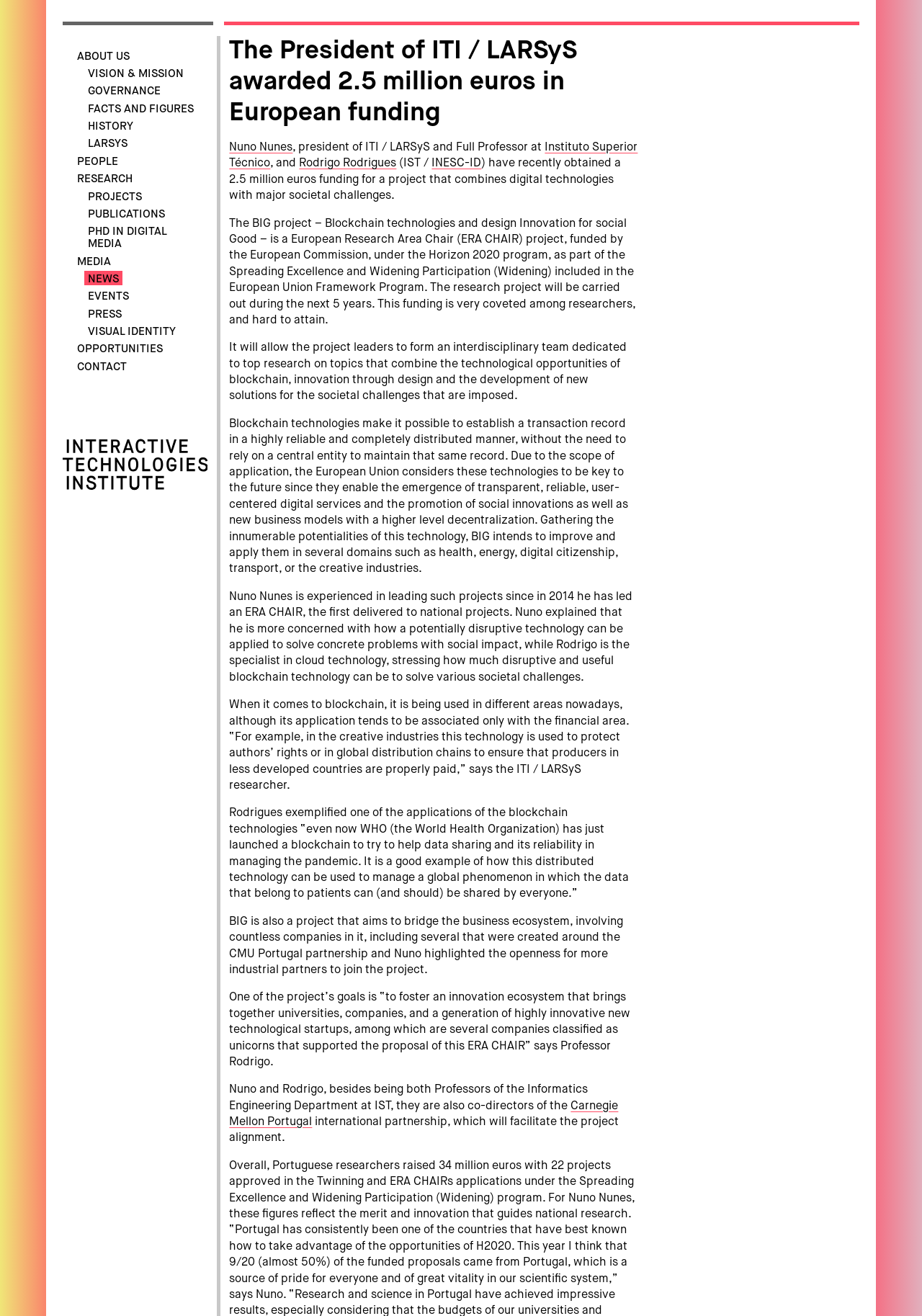What is the amount of funding obtained by Nuno Nunes and Rodrigo Rodrigues?
Please answer the question with as much detail as possible using the screenshot.

The answer can be found in the heading of the webpage, where it is mentioned that 'The President of ITI / LARSyS awarded 2.5 million euros in European funding'. This information is also repeated in the text.